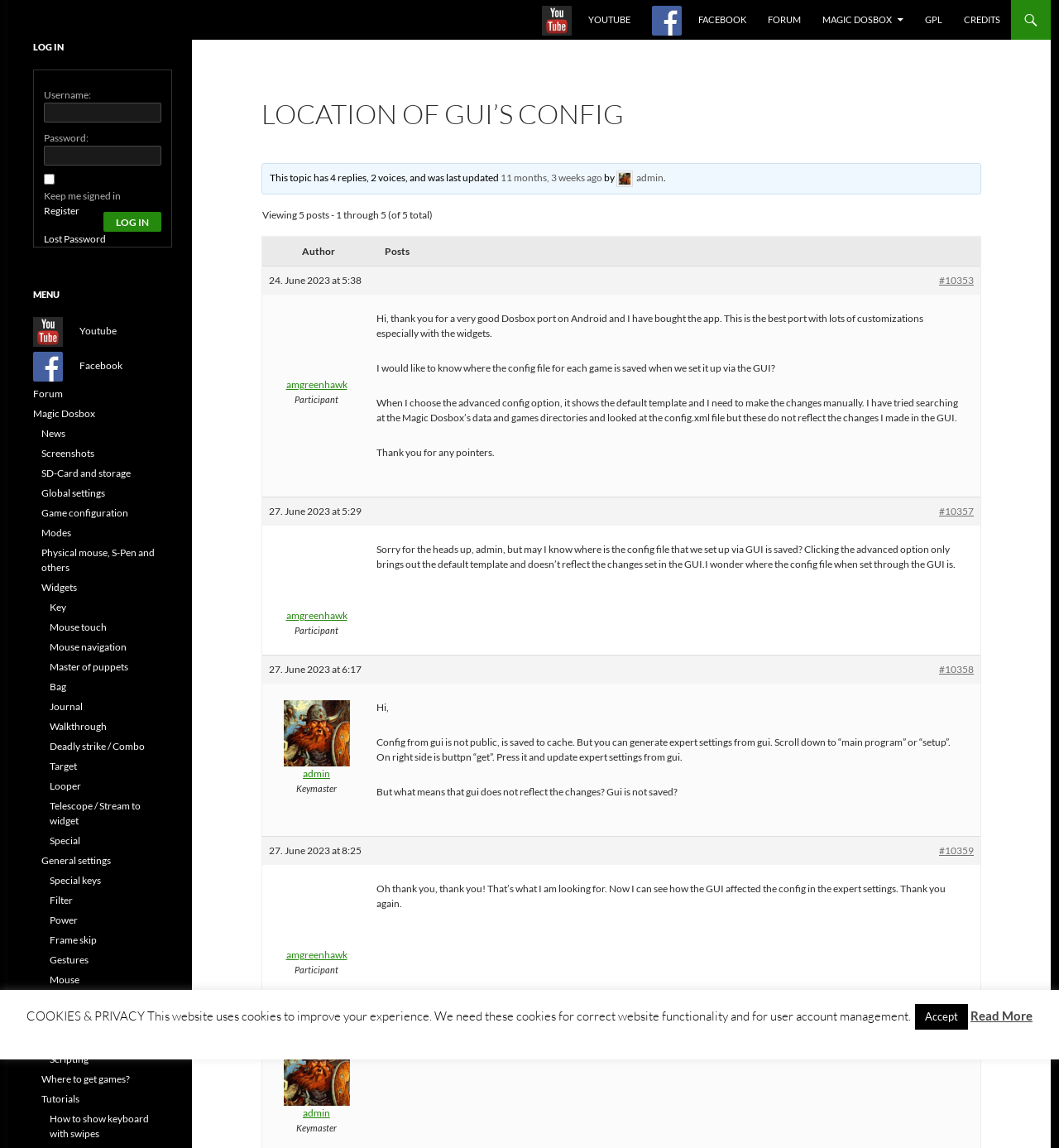Using the webpage screenshot, find the UI element described by Inicio. Provide the bounding box coordinates in the format (top-left x, top-left y, bottom-right x, bottom-right y), ensuring all values are floating point numbers between 0 and 1.

None